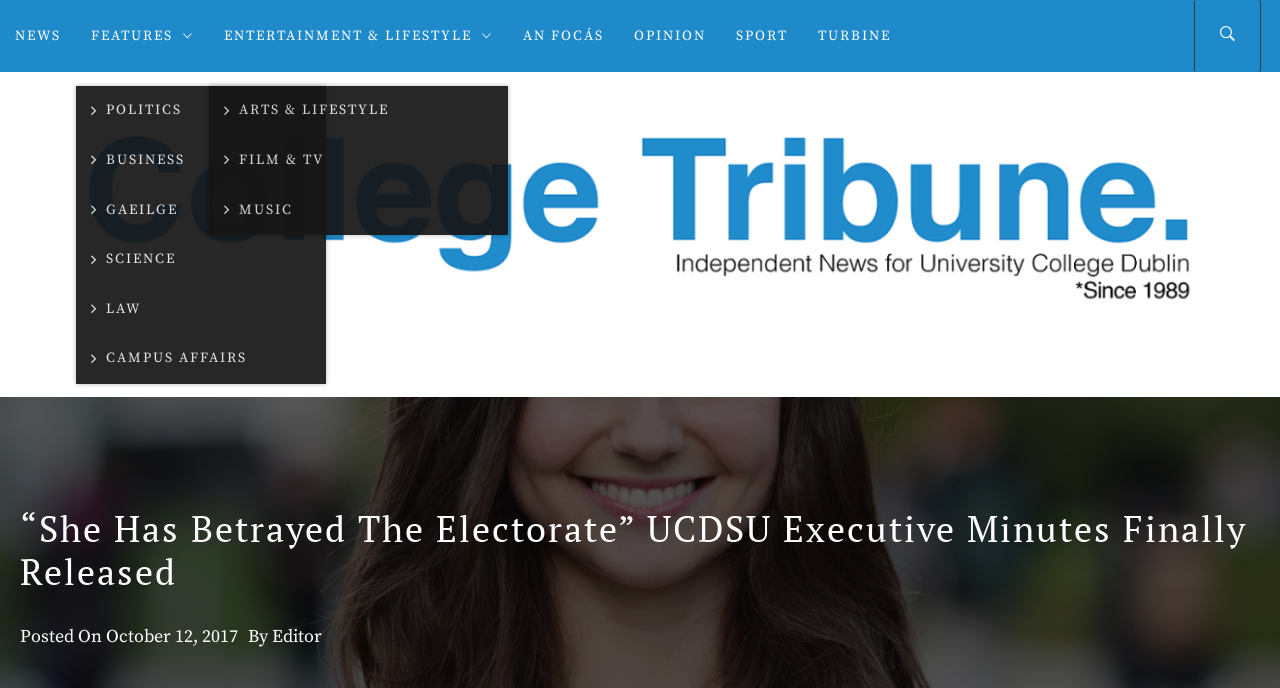Locate and provide the bounding box coordinates for the HTML element that matches this description: "Entertainment & Lifestyle".

[0.163, 0.0, 0.397, 0.105]